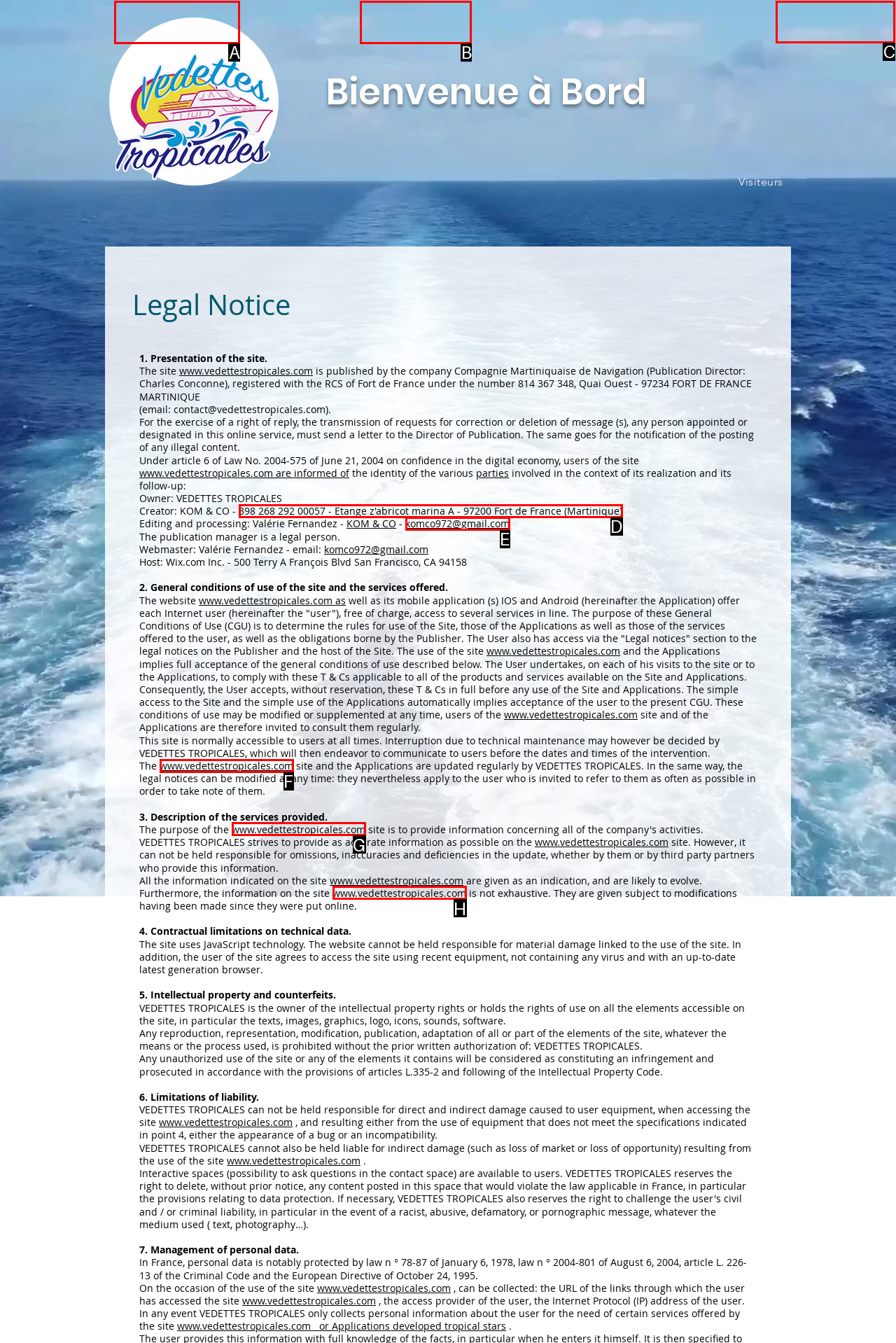Tell me the letter of the UI element to click in order to accomplish the following task: Click the 'Contact' link
Answer with the letter of the chosen option from the given choices directly.

C